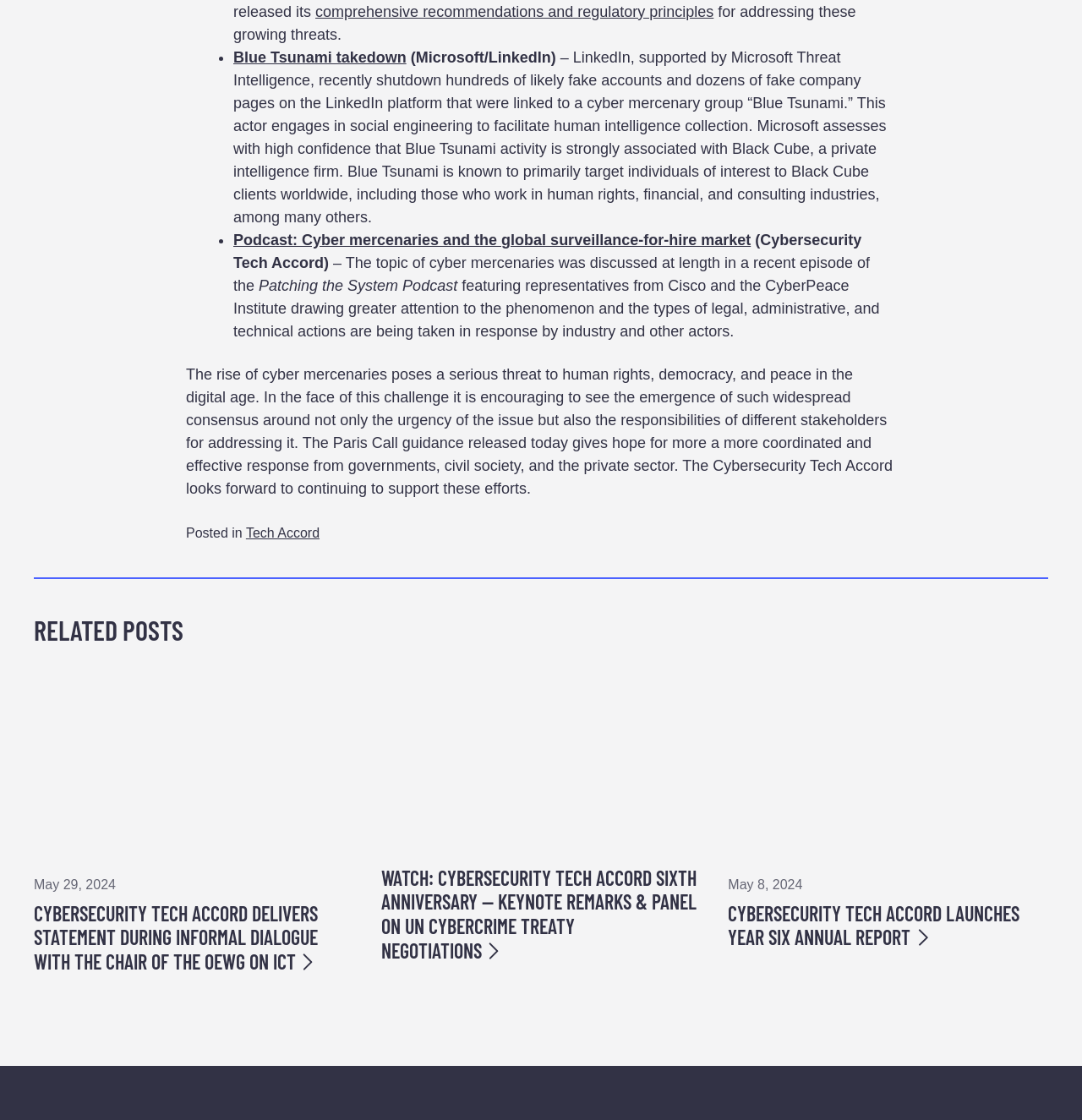Determine the bounding box coordinates for the UI element described. Format the coordinates as (top-left x, top-left y, bottom-right x, bottom-right y) and ensure all values are between 0 and 1. Element description: Blue Tsunami takedown

[0.216, 0.044, 0.376, 0.059]